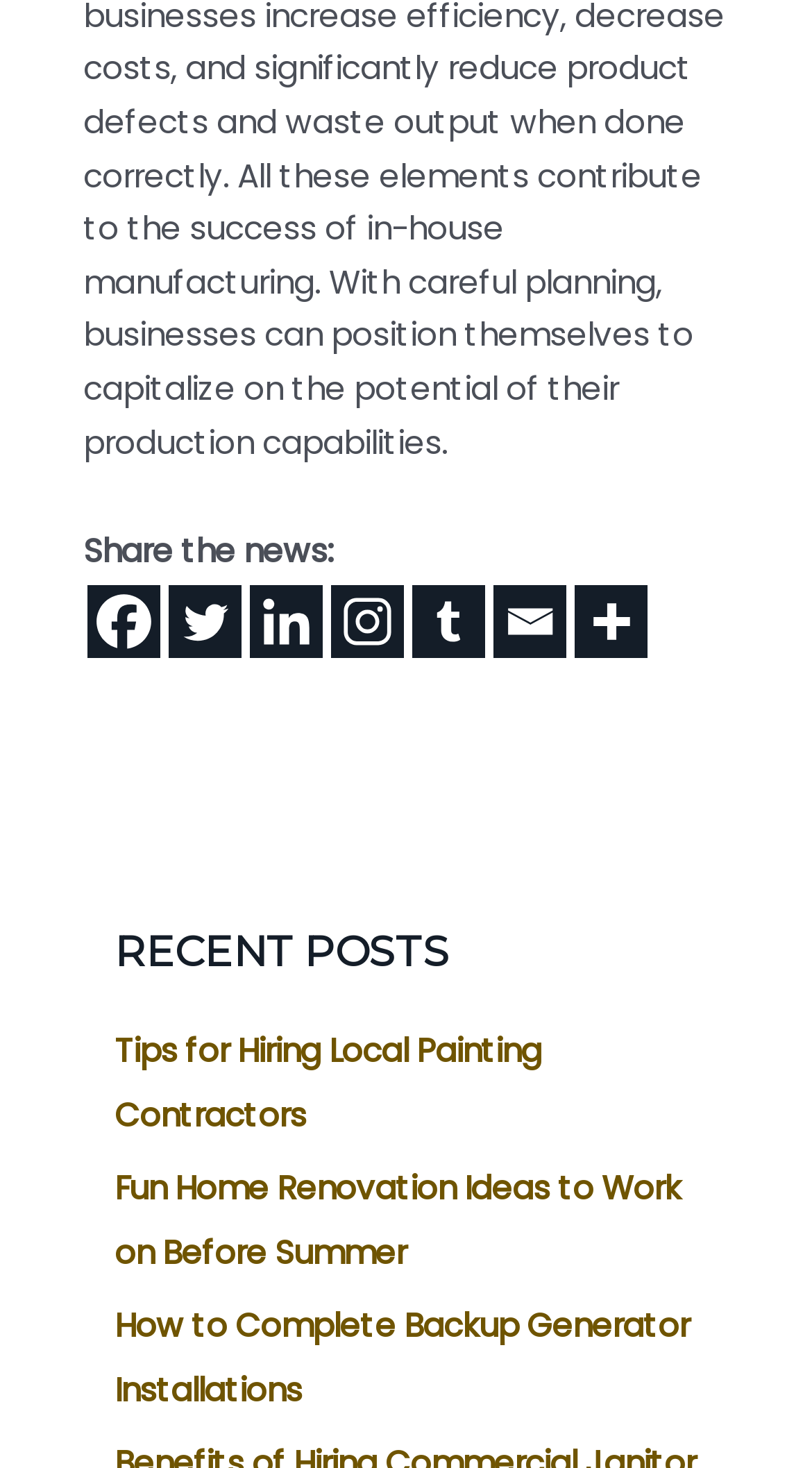Give the bounding box coordinates for this UI element: "aria-label="Email" title="Email"". The coordinates should be four float numbers between 0 and 1, arranged as [left, top, right, bottom].

[0.608, 0.398, 0.697, 0.448]